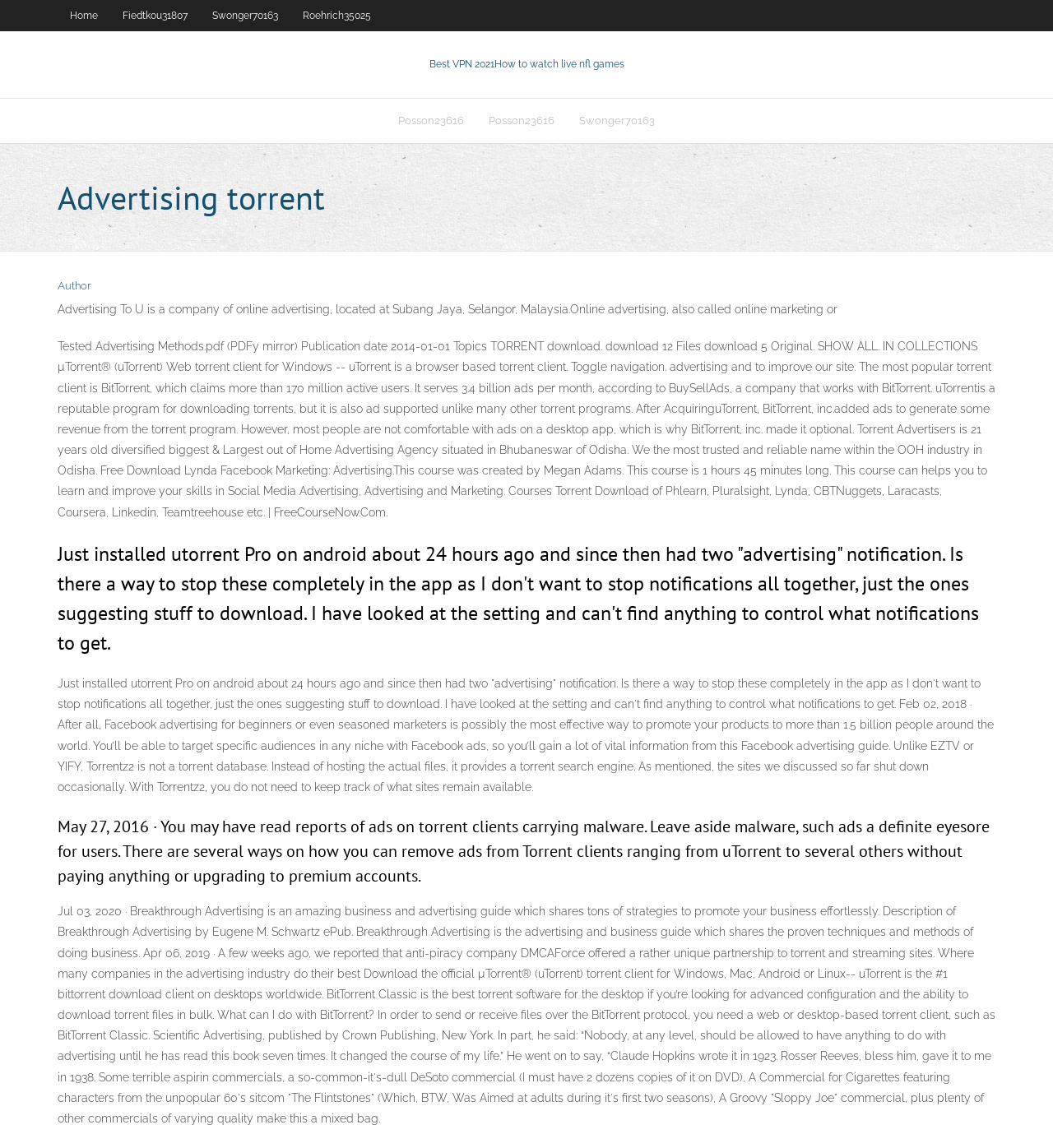Specify the bounding box coordinates of the region I need to click to perform the following instruction: "Click on the 'Best VPN 2021' link". The coordinates must be four float numbers in the range of 0 to 1, i.e., [left, top, right, bottom].

[0.407, 0.051, 0.593, 0.061]